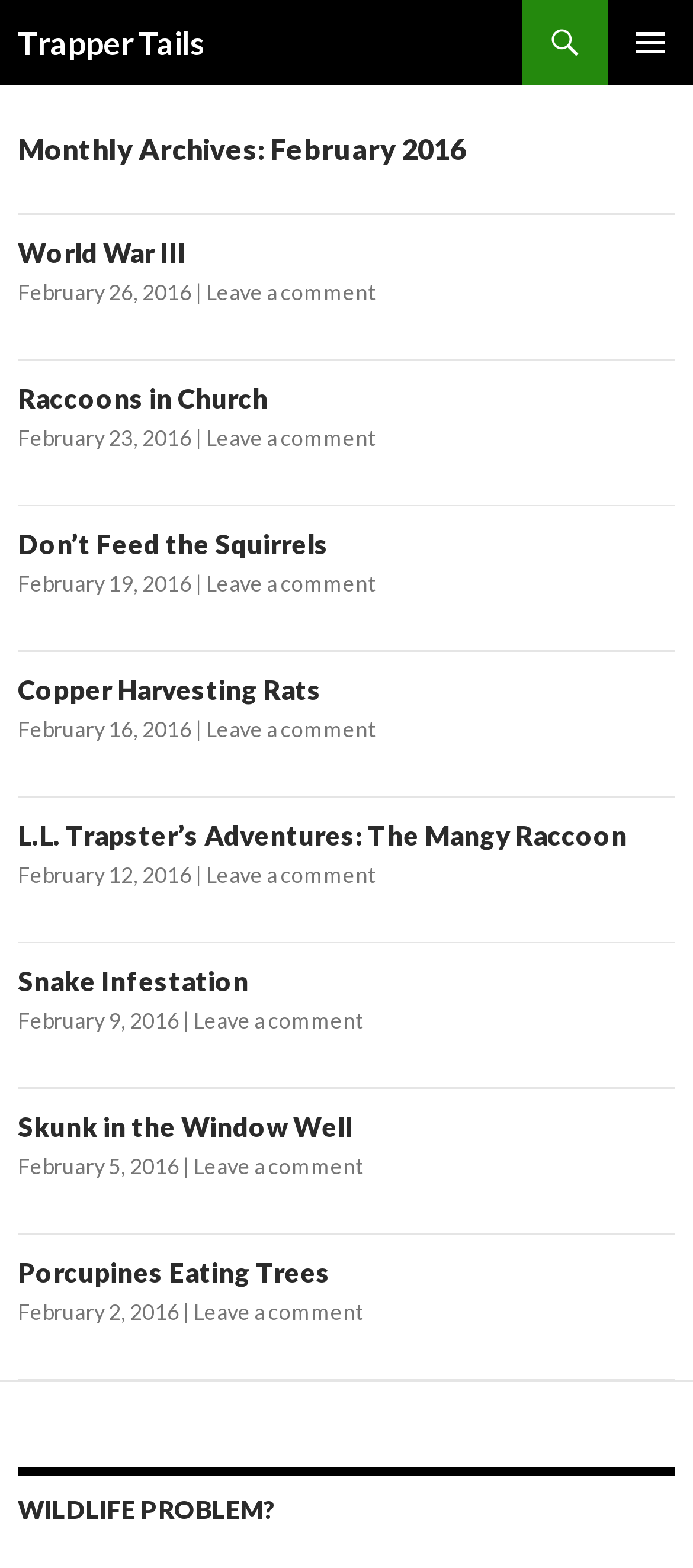Provide your answer in one word or a succinct phrase for the question: 
What is the name of this blog?

Trapper Tails